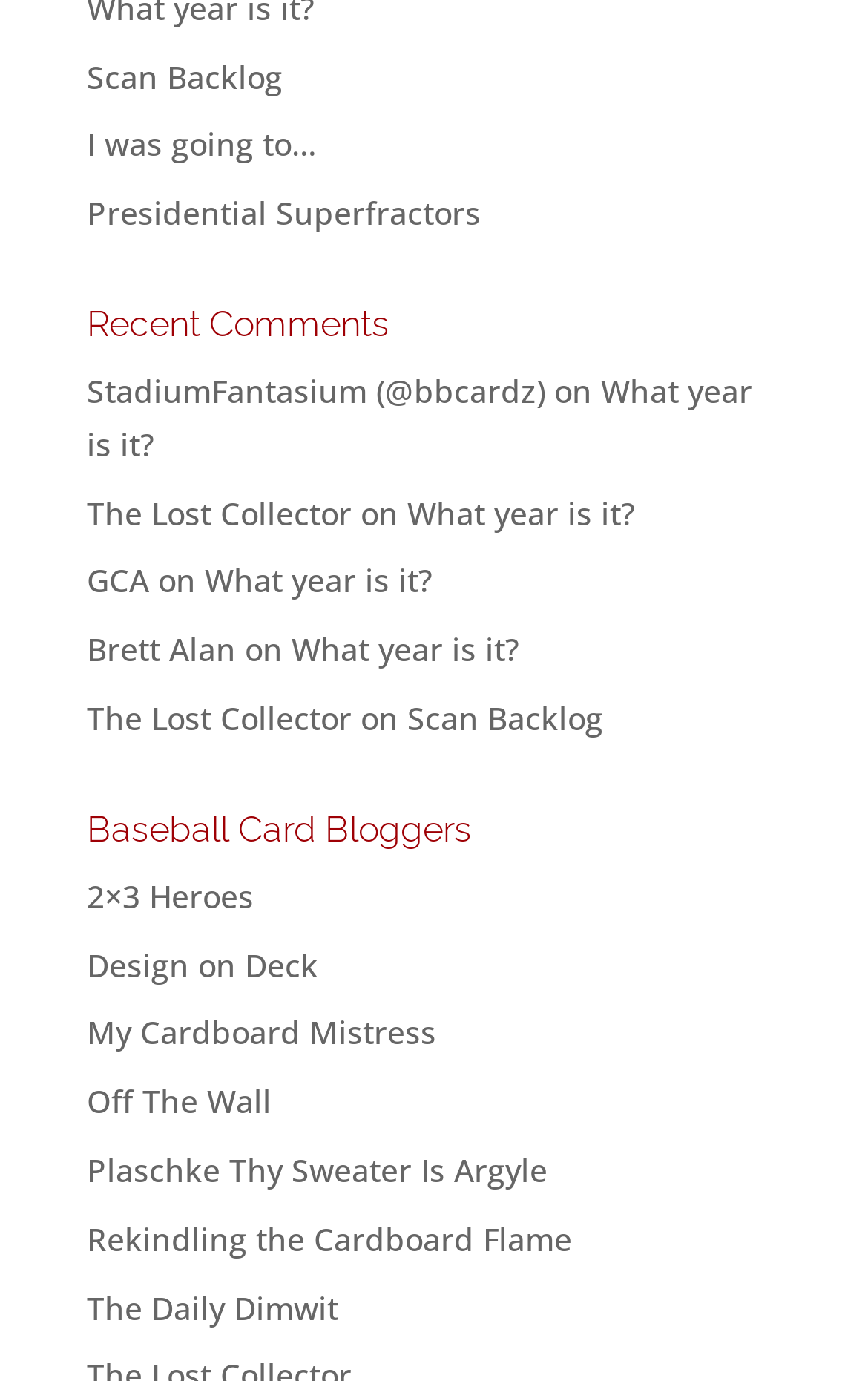Determine the bounding box coordinates of the clickable element to achieve the following action: 'Visit the Scan Backlog page'. Provide the coordinates as four float values between 0 and 1, formatted as [left, top, right, bottom].

[0.1, 0.04, 0.326, 0.07]